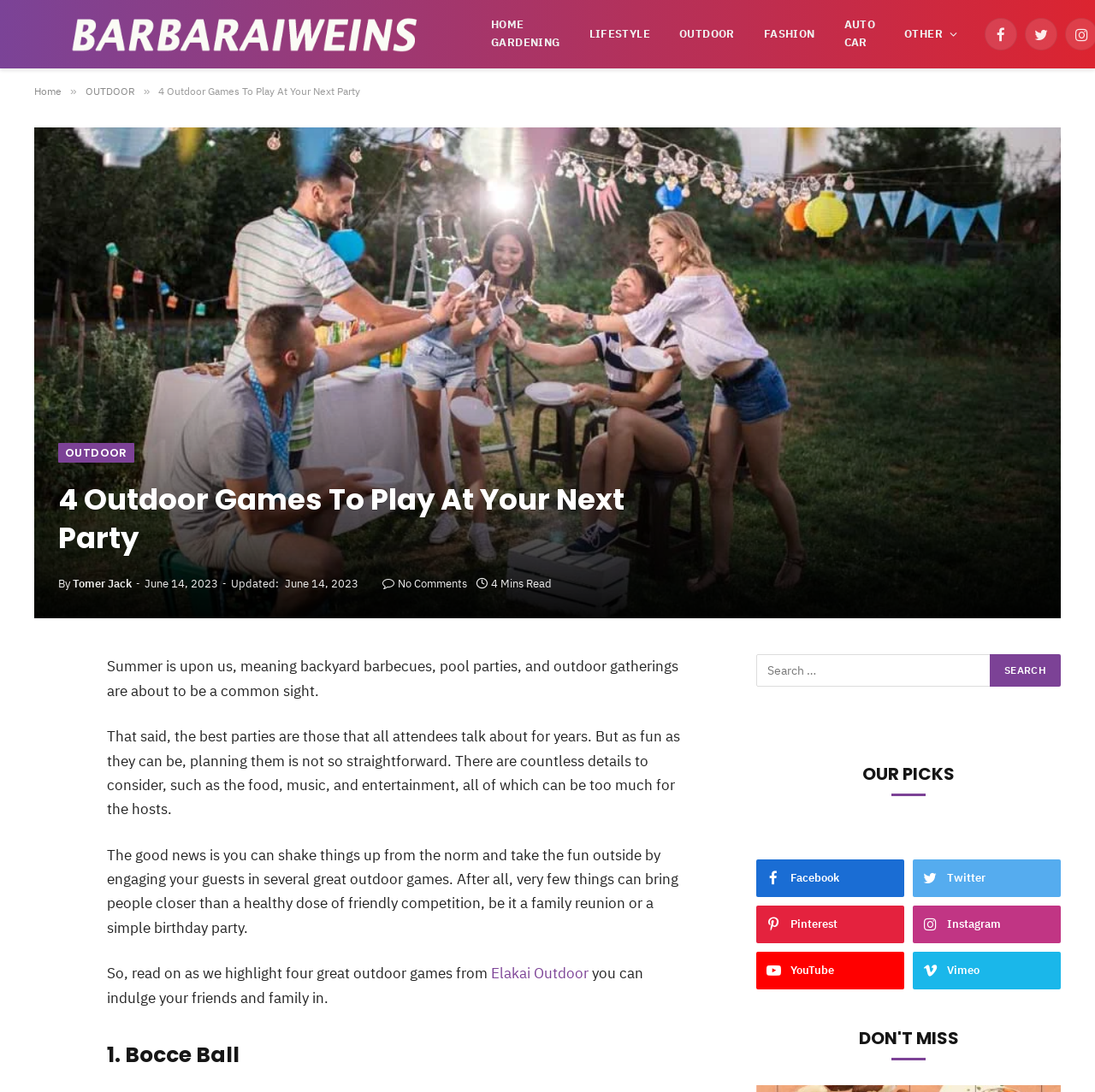Provide the bounding box coordinates of the HTML element this sentence describes: "Facebook". The bounding box coordinates consist of four float numbers between 0 and 1, i.e., [left, top, right, bottom].

[0.9, 0.016, 0.929, 0.046]